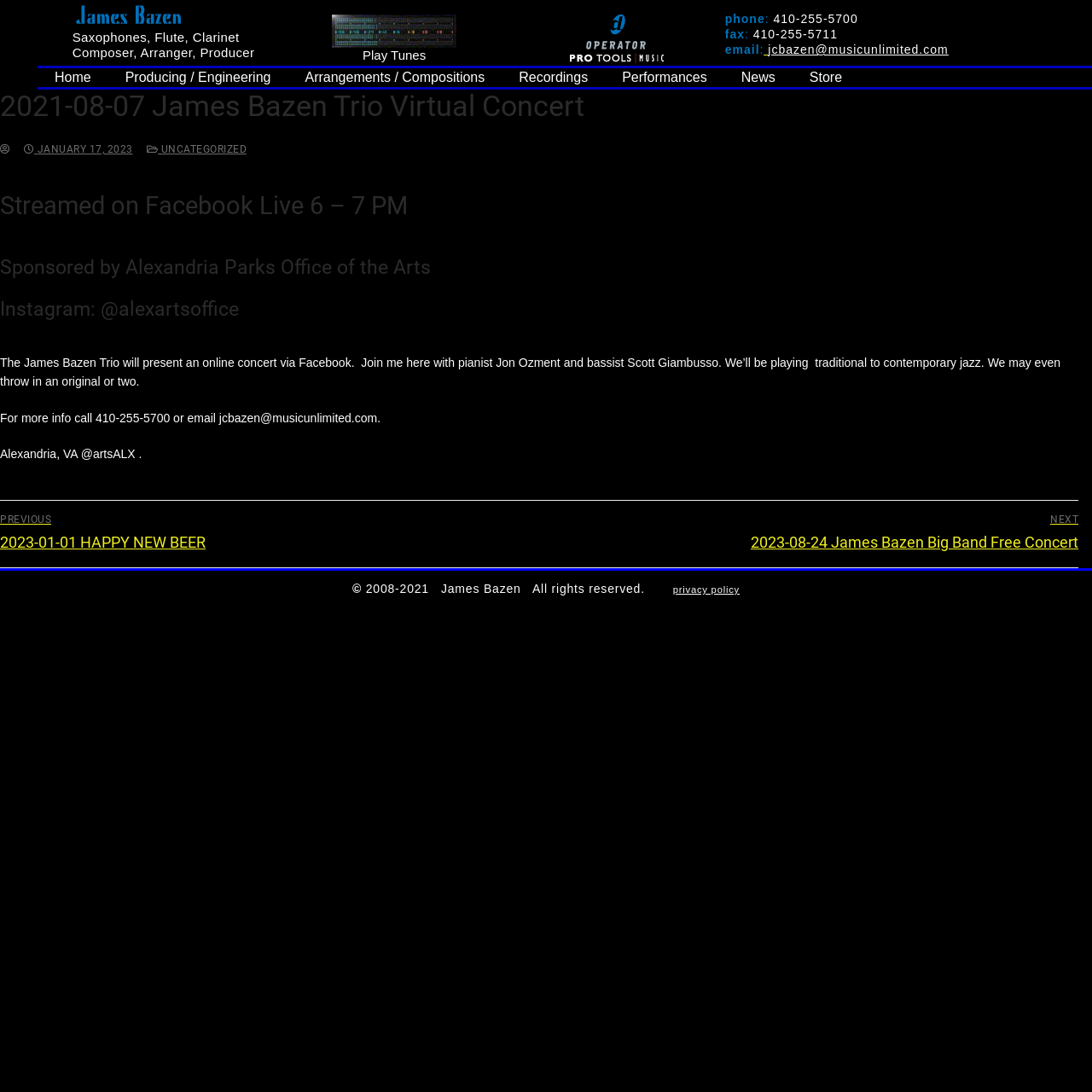What is the name of the social media platform where the concert was streamed?
Using the visual information, answer the question in a single word or phrase.

Facebook